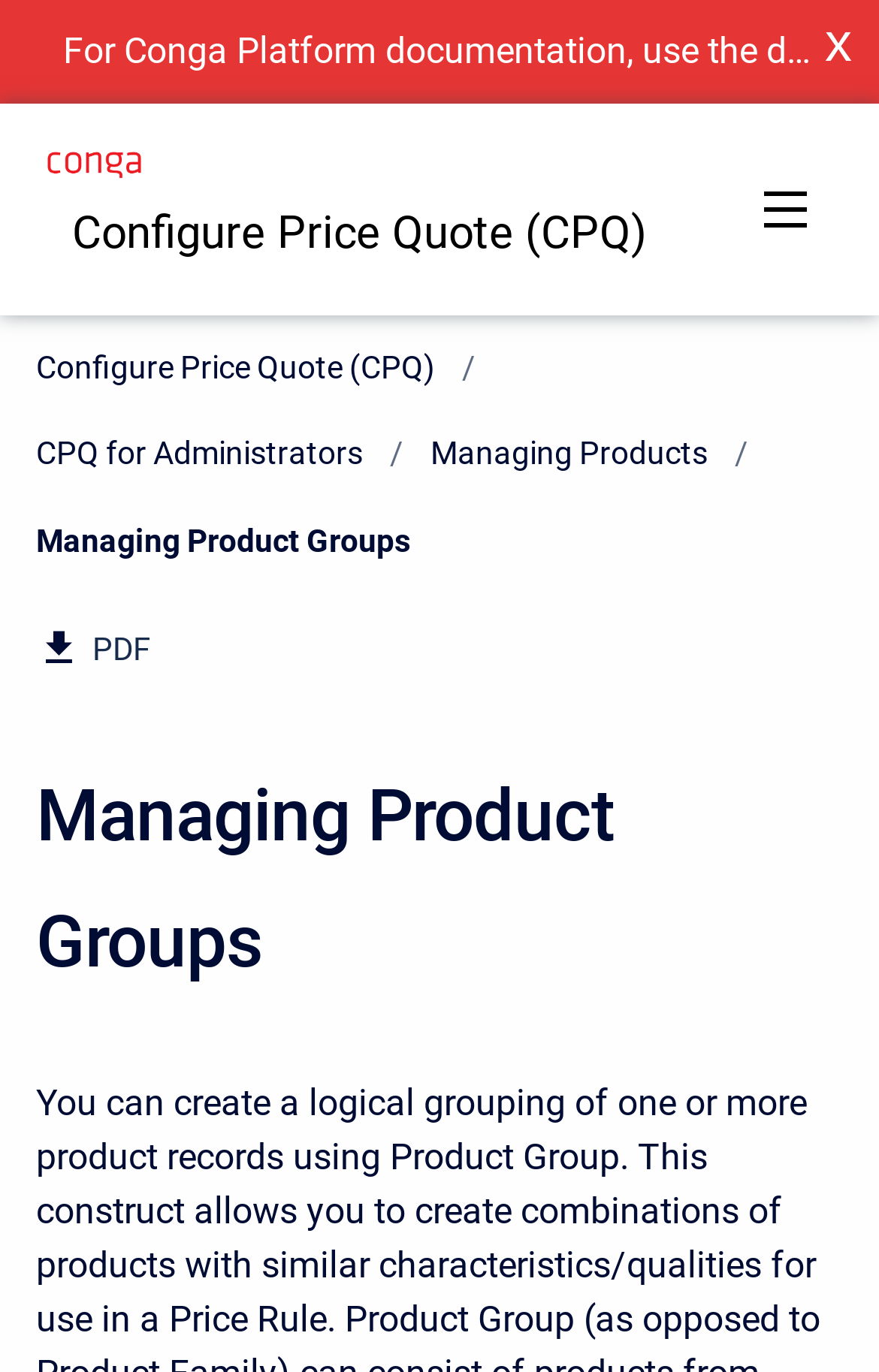How many links are there in the navigation menu?
Please use the visual content to give a single word or phrase answer.

4